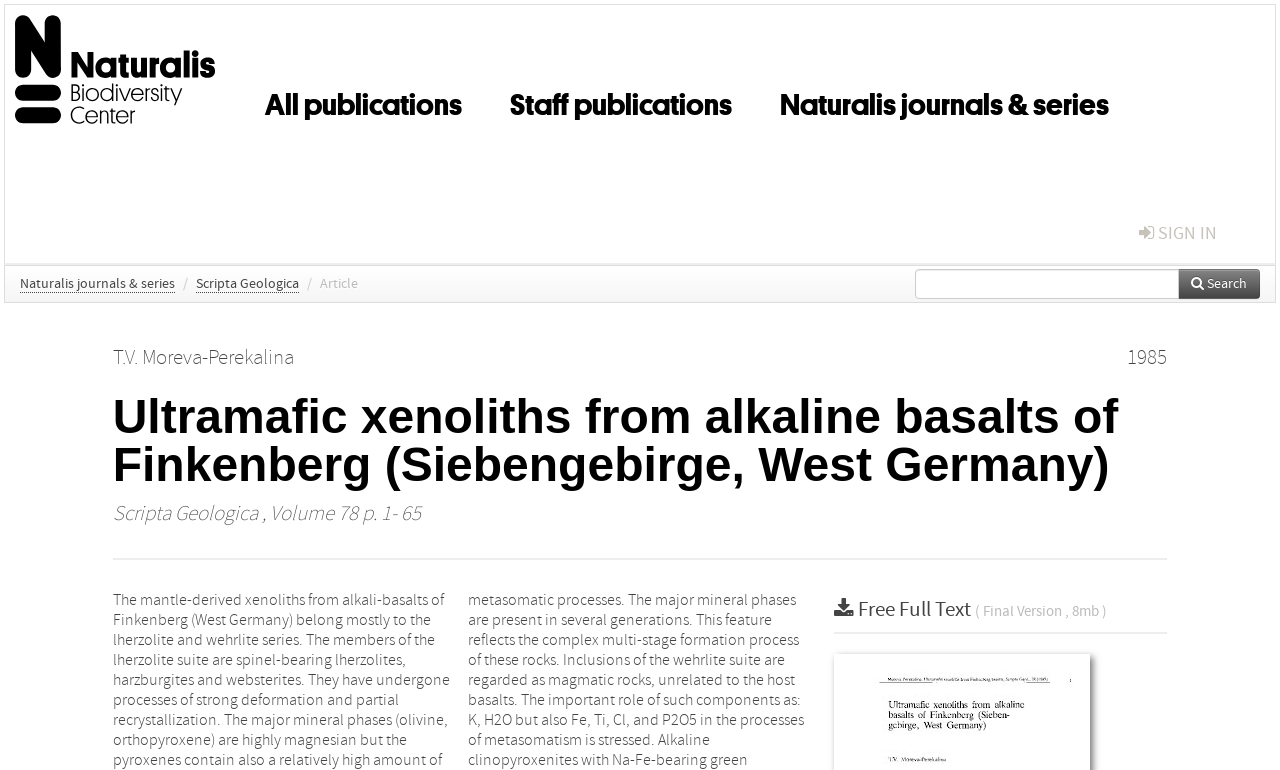Locate the bounding box coordinates of the element you need to click to accomplish the task described by this instruction: "view article details".

[0.088, 0.51, 0.912, 0.635]